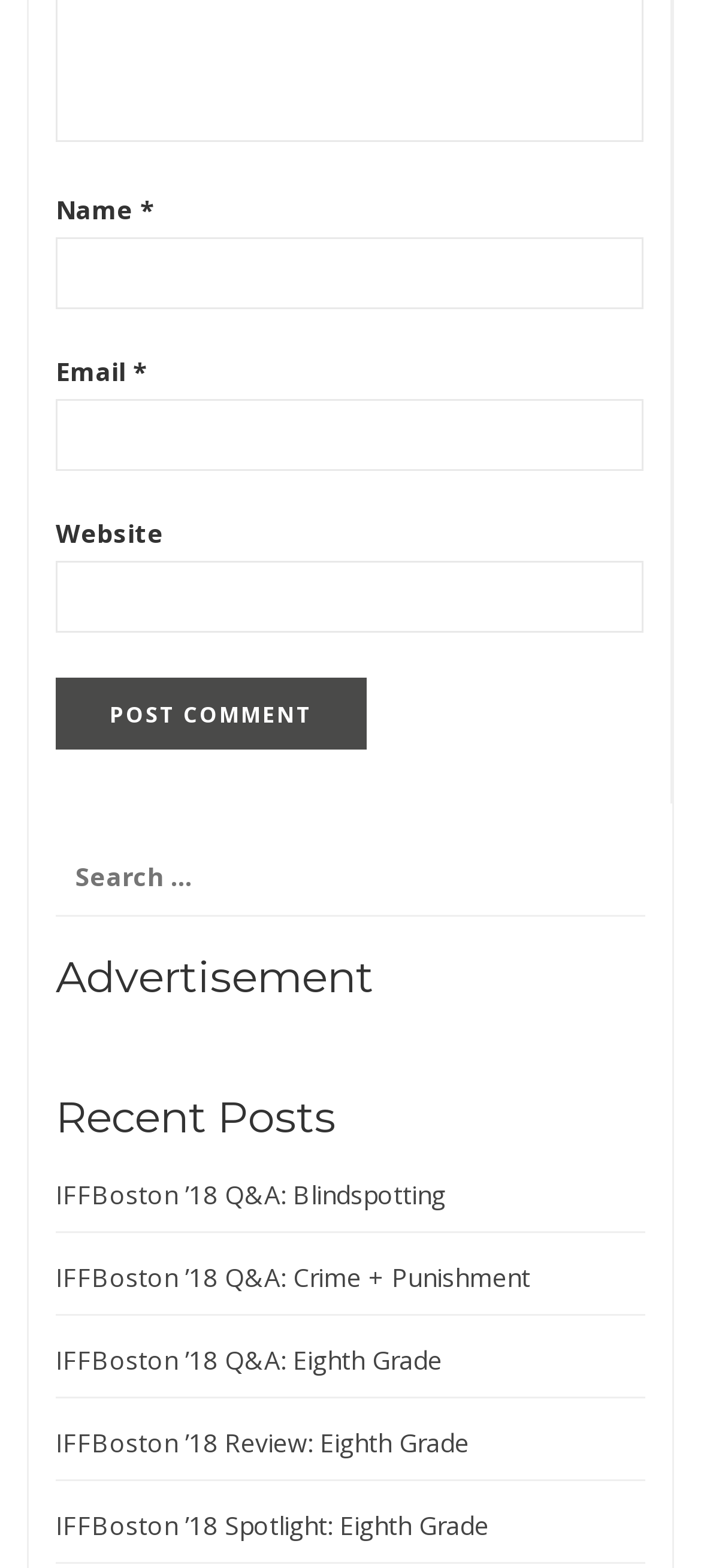Please find the bounding box coordinates for the clickable element needed to perform this instruction: "Type your email".

[0.079, 0.255, 0.918, 0.301]